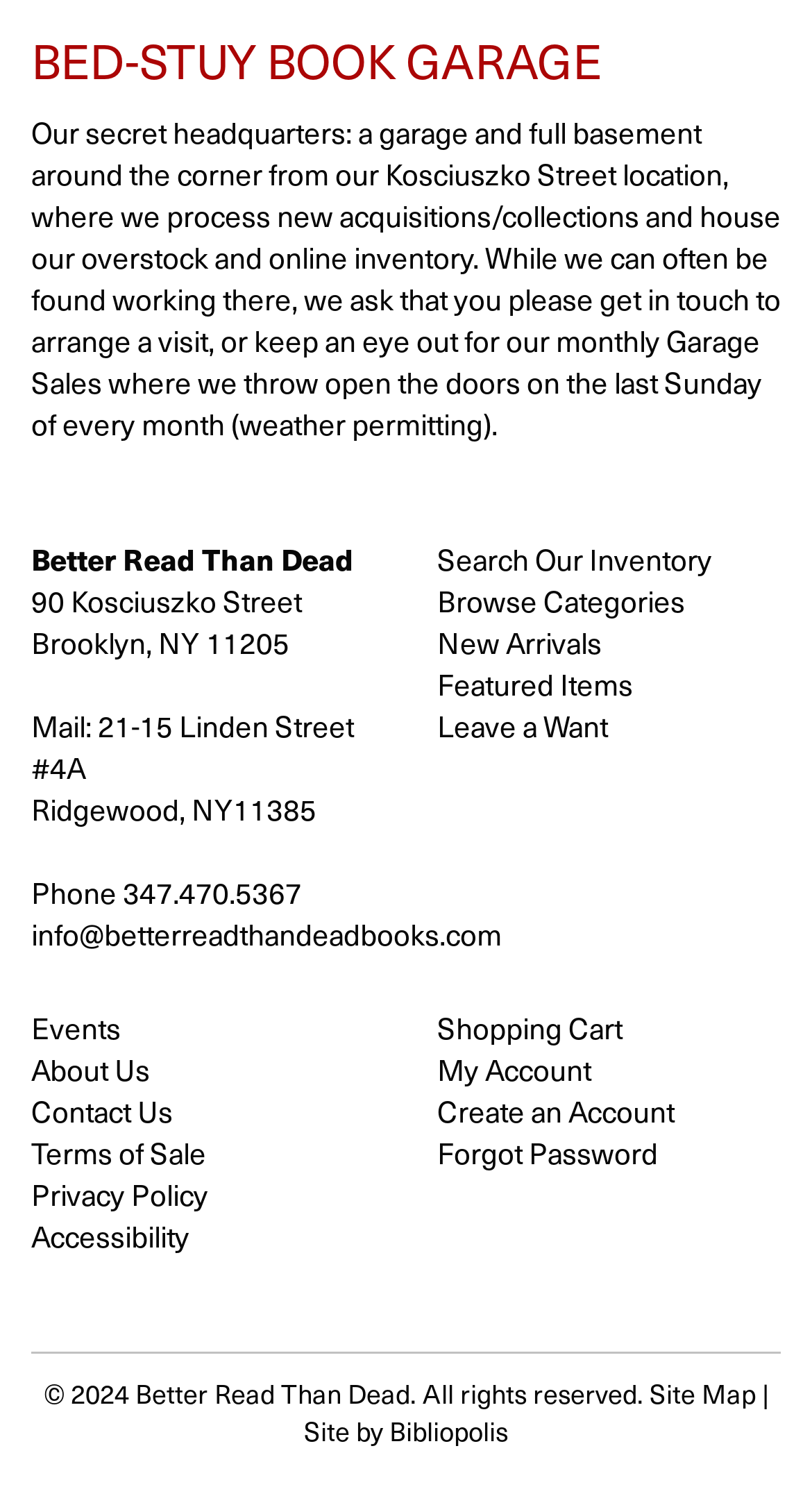What is the purpose of the 'Garage Sales'?
We need a detailed and exhaustive answer to the question. Please elaborate.

The purpose of the 'Garage Sales' can be inferred from the StaticText element with the text '...where we throw open the doors on the last Sunday of every month (weather permitting)' at coordinates [0.038, 0.073, 0.962, 0.295], which suggests that the 'Garage Sales' are held to sell the overstock and online inventory.